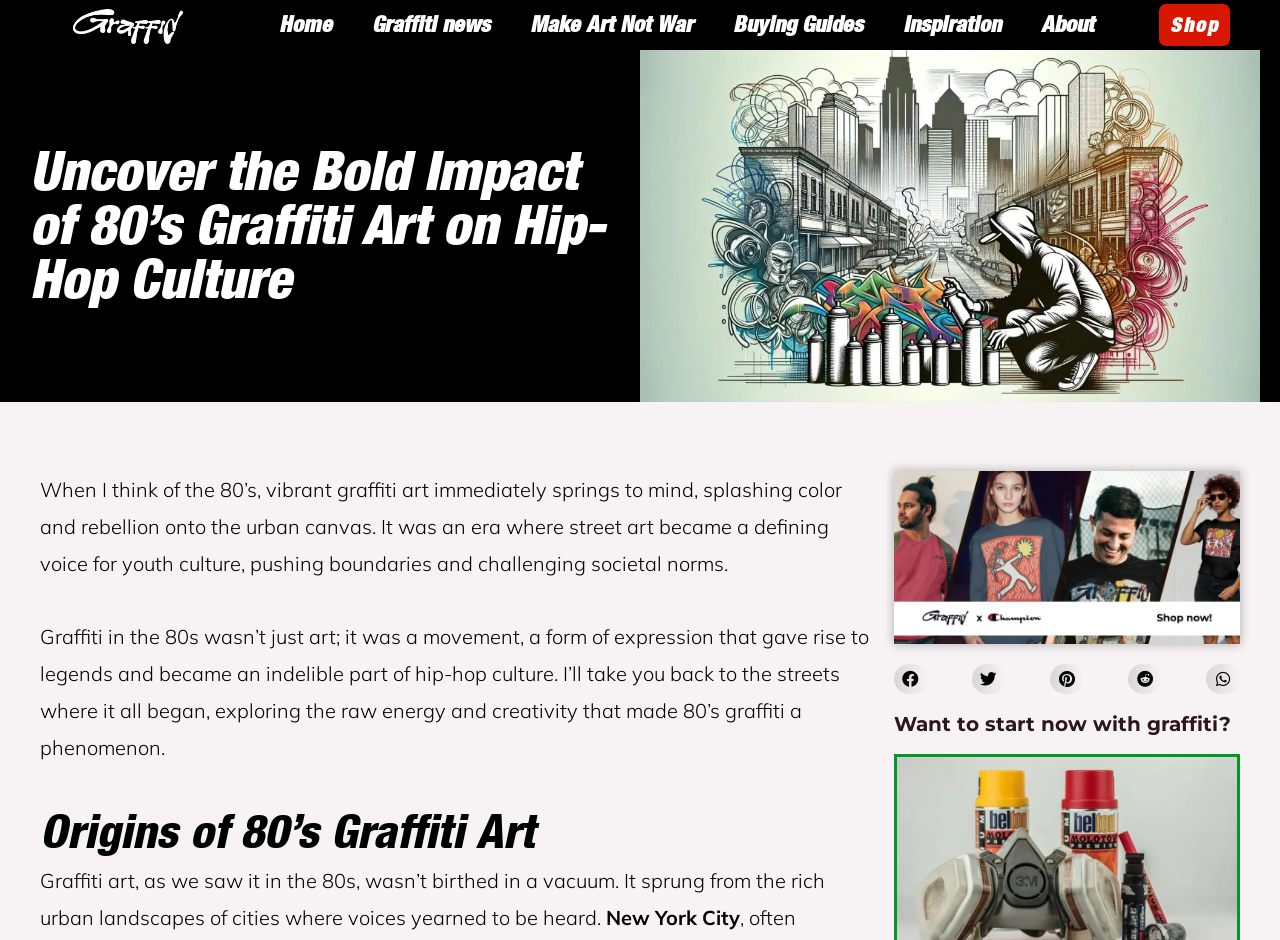Using the image as a reference, answer the following question in as much detail as possible:
What is the name of the section that explores the raw energy of 80's graffiti?

The webpage has a section titled 'Origins of 80’s Graffiti Art' which explores the raw energy and creativity that made 80's graffiti a phenomenon, as indicated by the heading and the surrounding text.